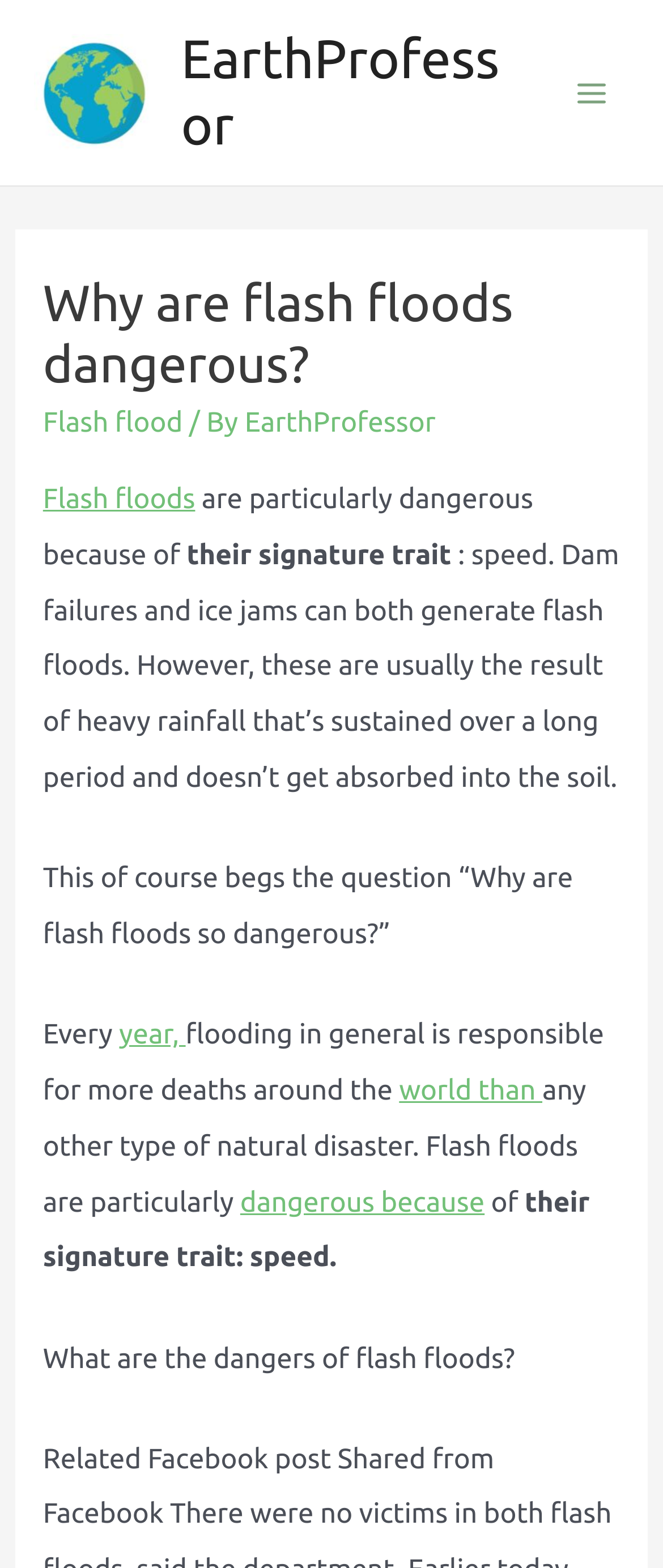Could you locate the bounding box coordinates for the section that should be clicked to accomplish this task: "Click the 'EarthProfessor' link".

[0.051, 0.049, 0.231, 0.068]